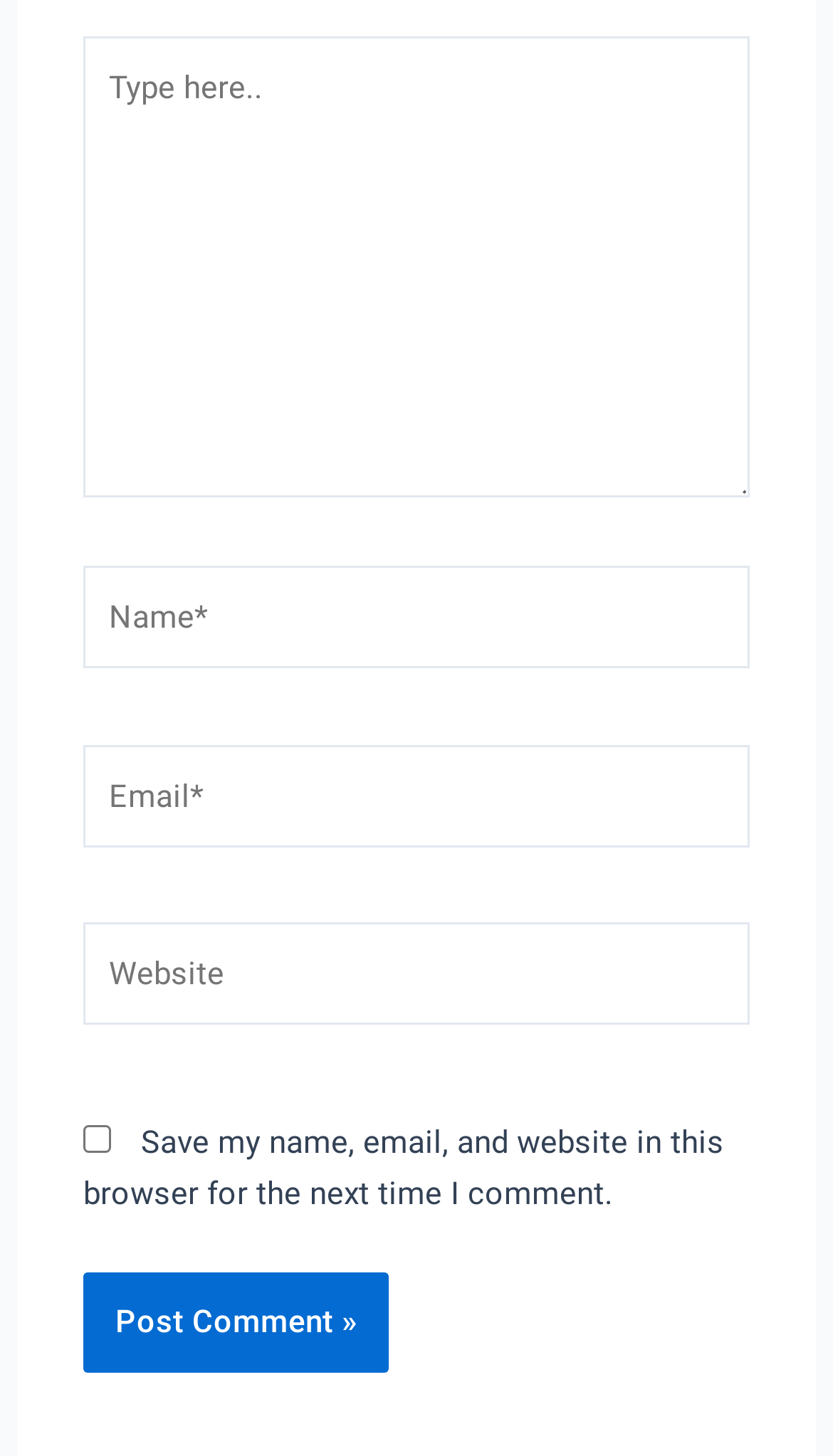How many text boxes are required?
Look at the image and provide a detailed response to the question.

The text boxes for 'Name*' and 'Email*' are marked as required, indicating that users must fill them in to submit a comment.